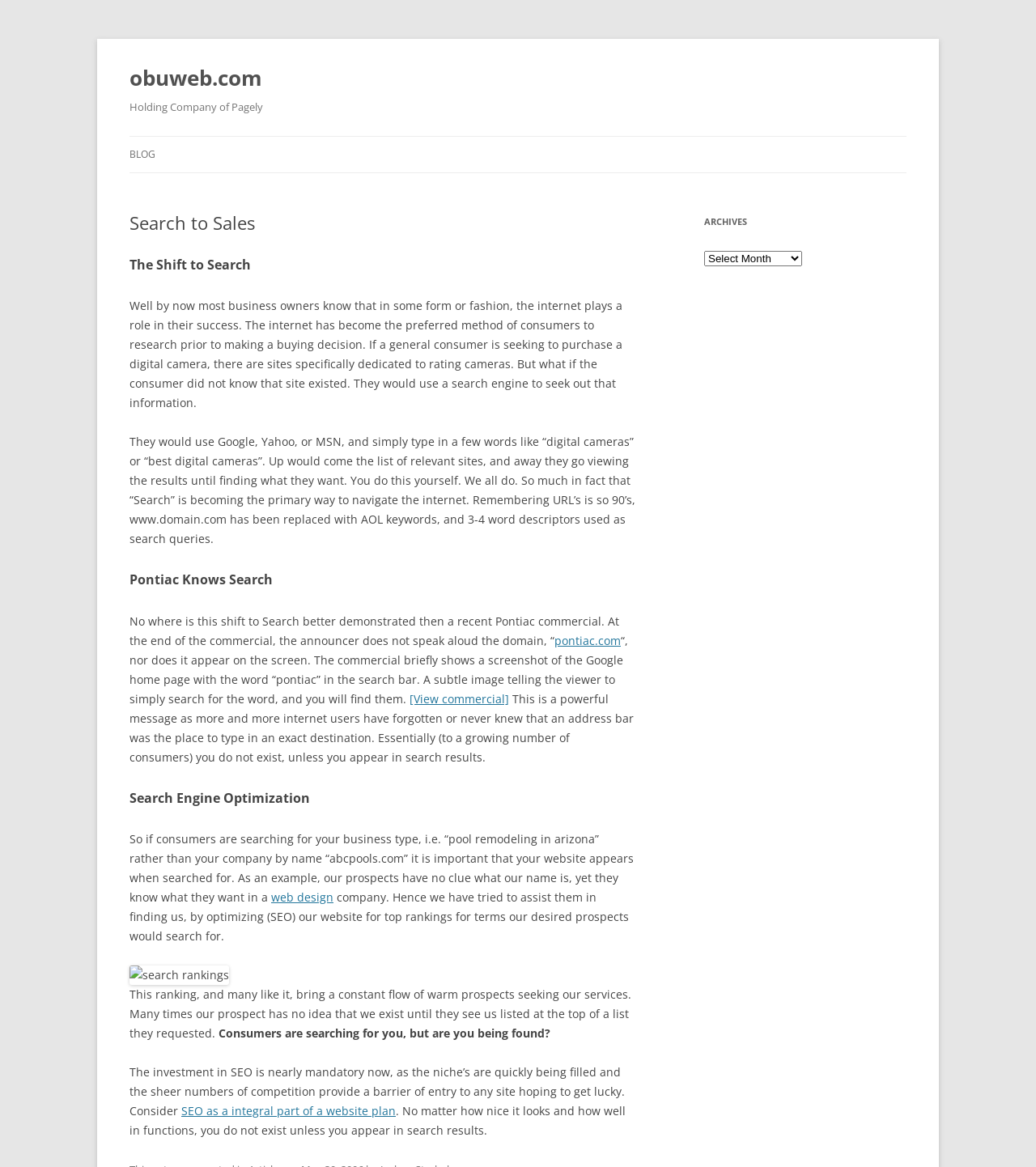What is the purpose of Search Engine Optimization?
Please provide a comprehensive answer based on the details in the screenshot.

The webpage explains that Search Engine Optimization (SEO) is important because consumers are searching for business types rather than company names, and it is crucial for a website to appear in search results to be found by prospects.